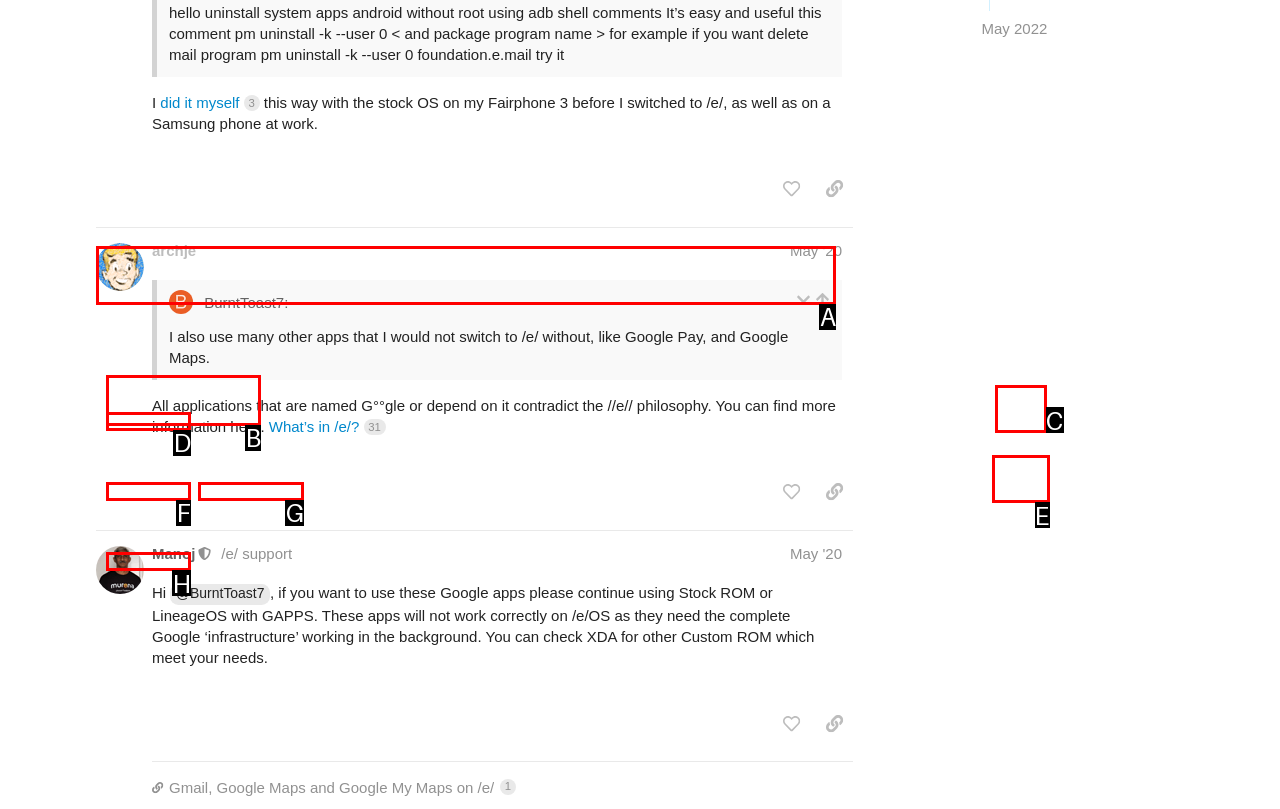Determine which option you need to click to execute the following task: Call the company. Provide your answer as a single letter.

None